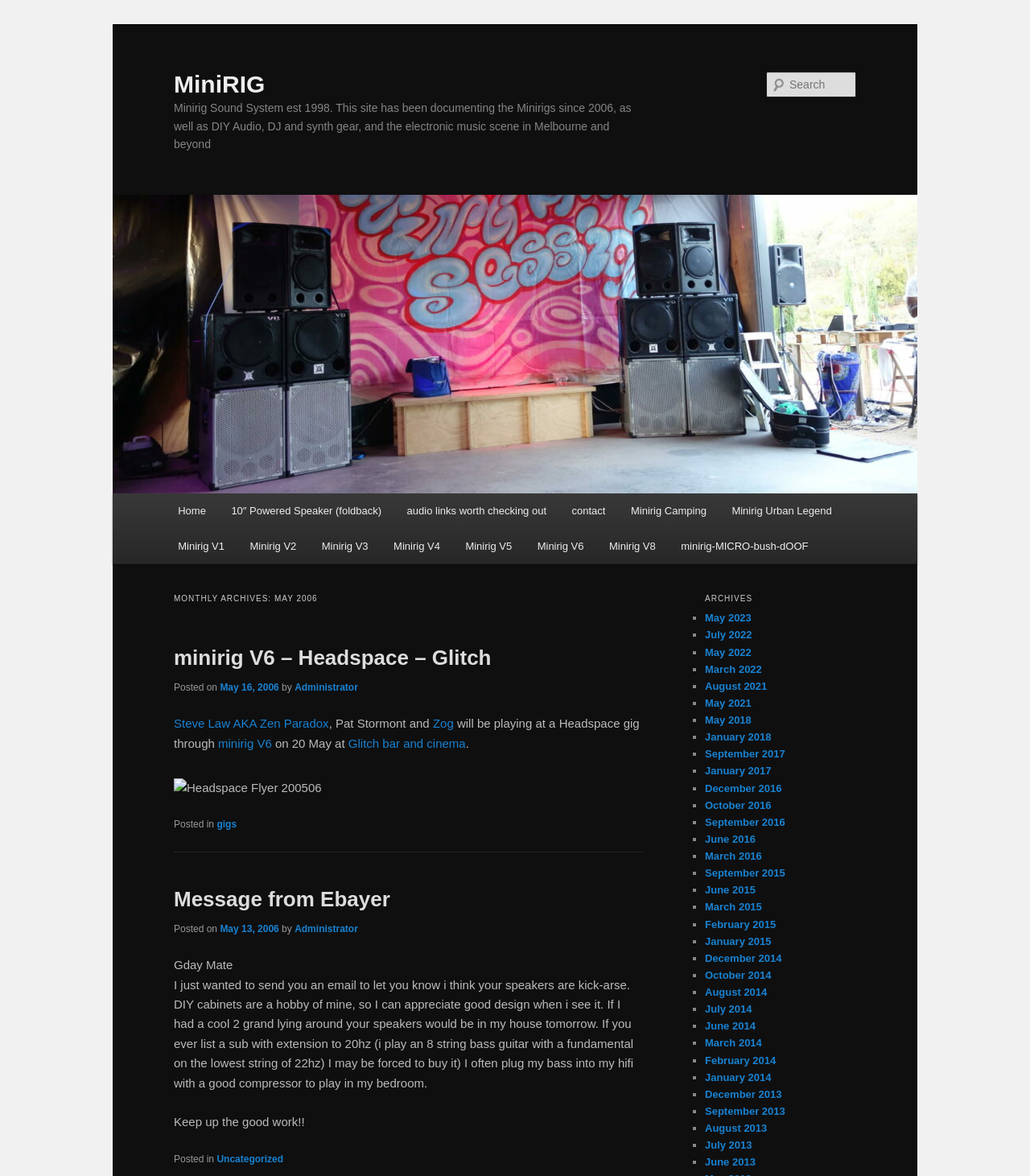Find the bounding box coordinates of the clickable element required to execute the following instruction: "Go to Home page". Provide the coordinates as four float numbers between 0 and 1, i.e., [left, top, right, bottom].

[0.16, 0.42, 0.212, 0.449]